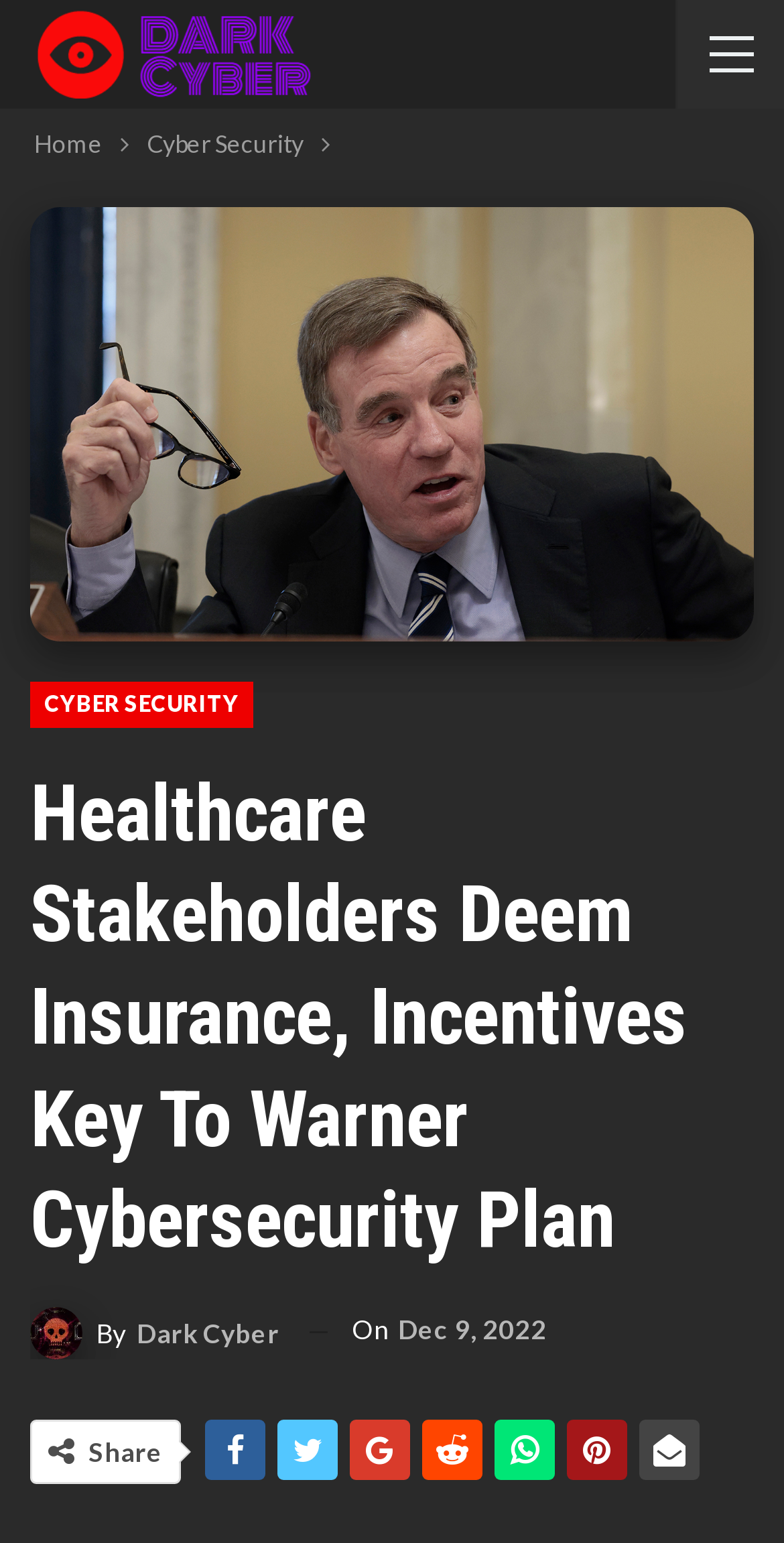Based on the image, provide a detailed response to the question:
What is the date of the article?

I found the time element on the webpage which displays the date 'Dec 9, 2022'.